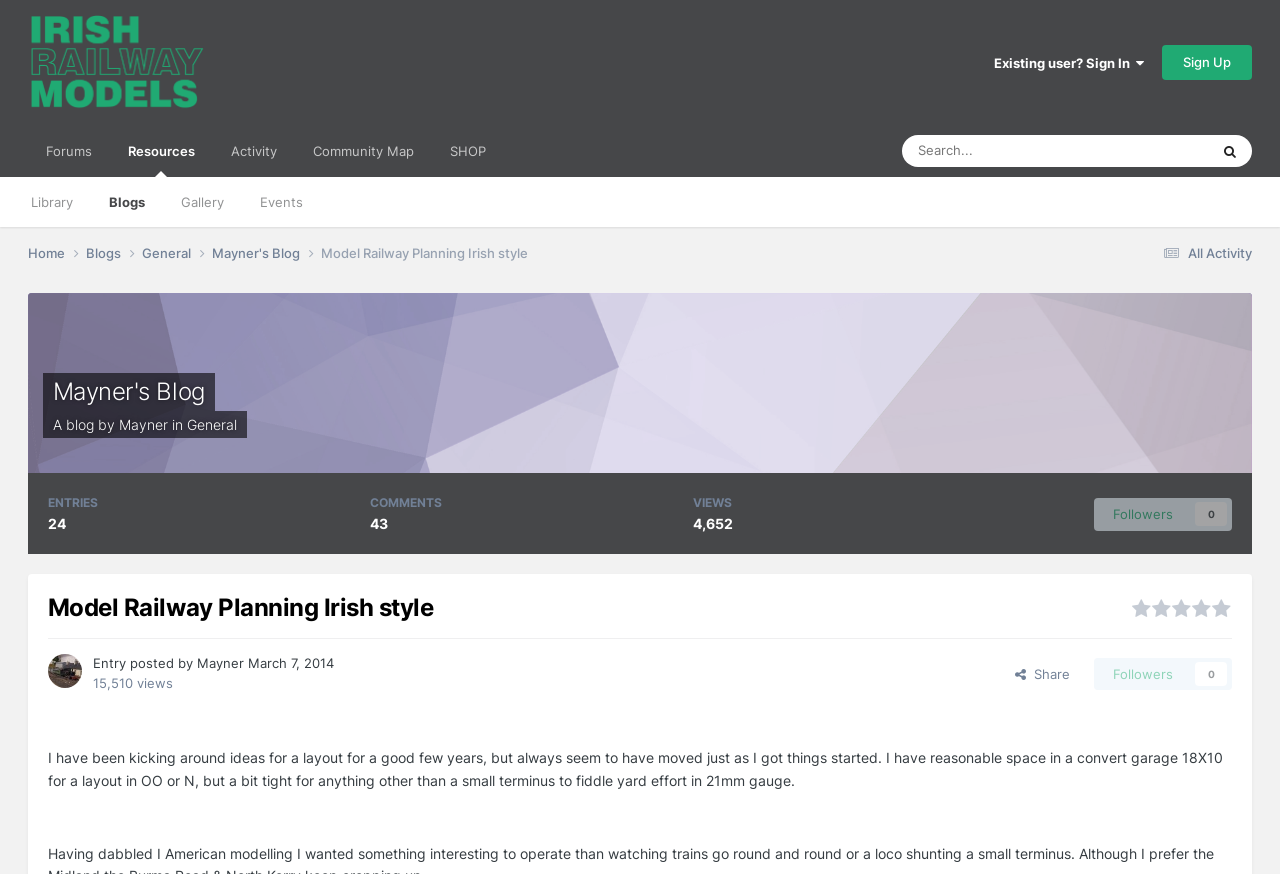Analyze the image and deliver a detailed answer to the question: What is the author of this entry?

I found the answer by looking at the author information section of the webpage, where it says 'Entry posted by Mayner'.